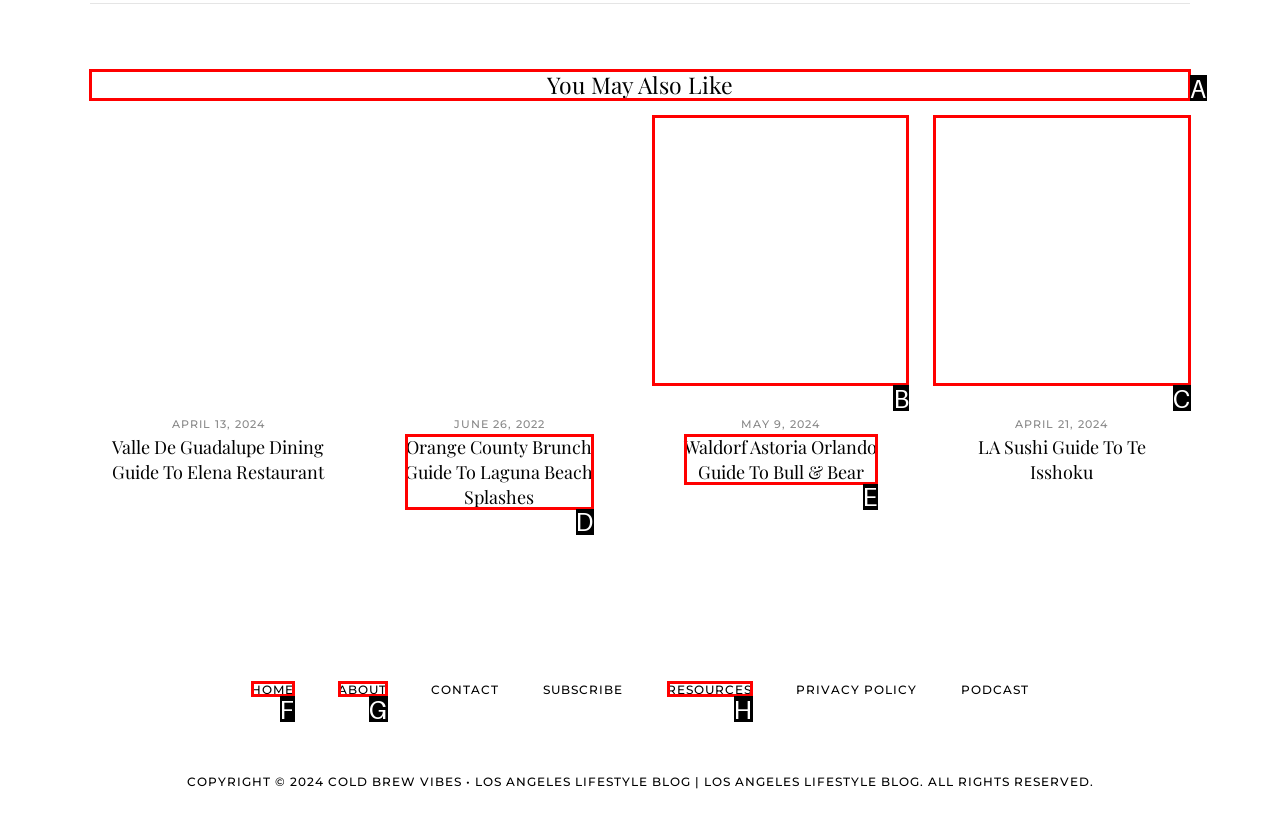What option should I click on to execute the task: click on 'You May Also Like'? Give the letter from the available choices.

A